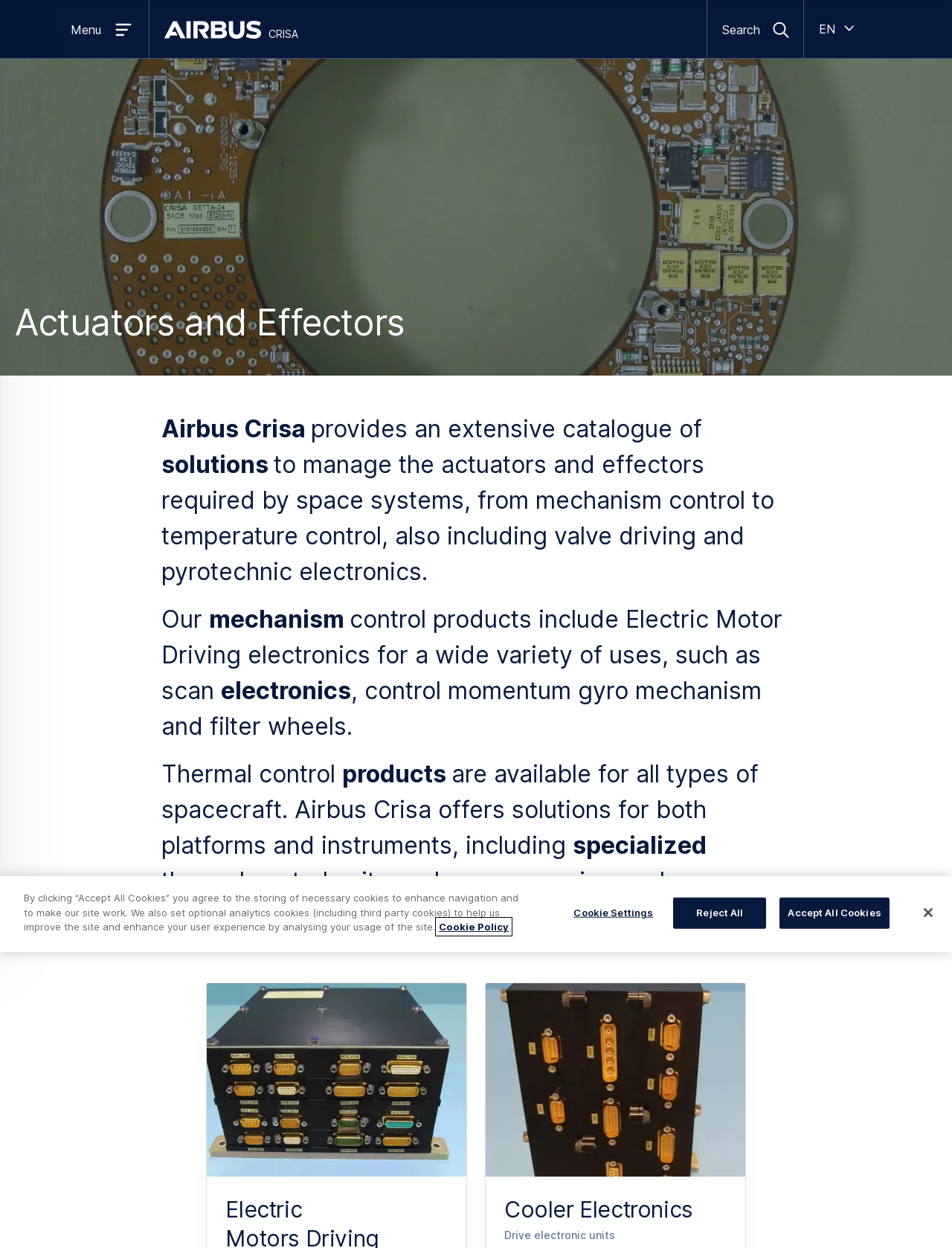Please identify the bounding box coordinates of the clickable area that will fulfill the following instruction: "Search". The coordinates should be in the format of four float numbers between 0 and 1, i.e., [left, top, right, bottom].

[0.742, 0.0, 0.844, 0.047]